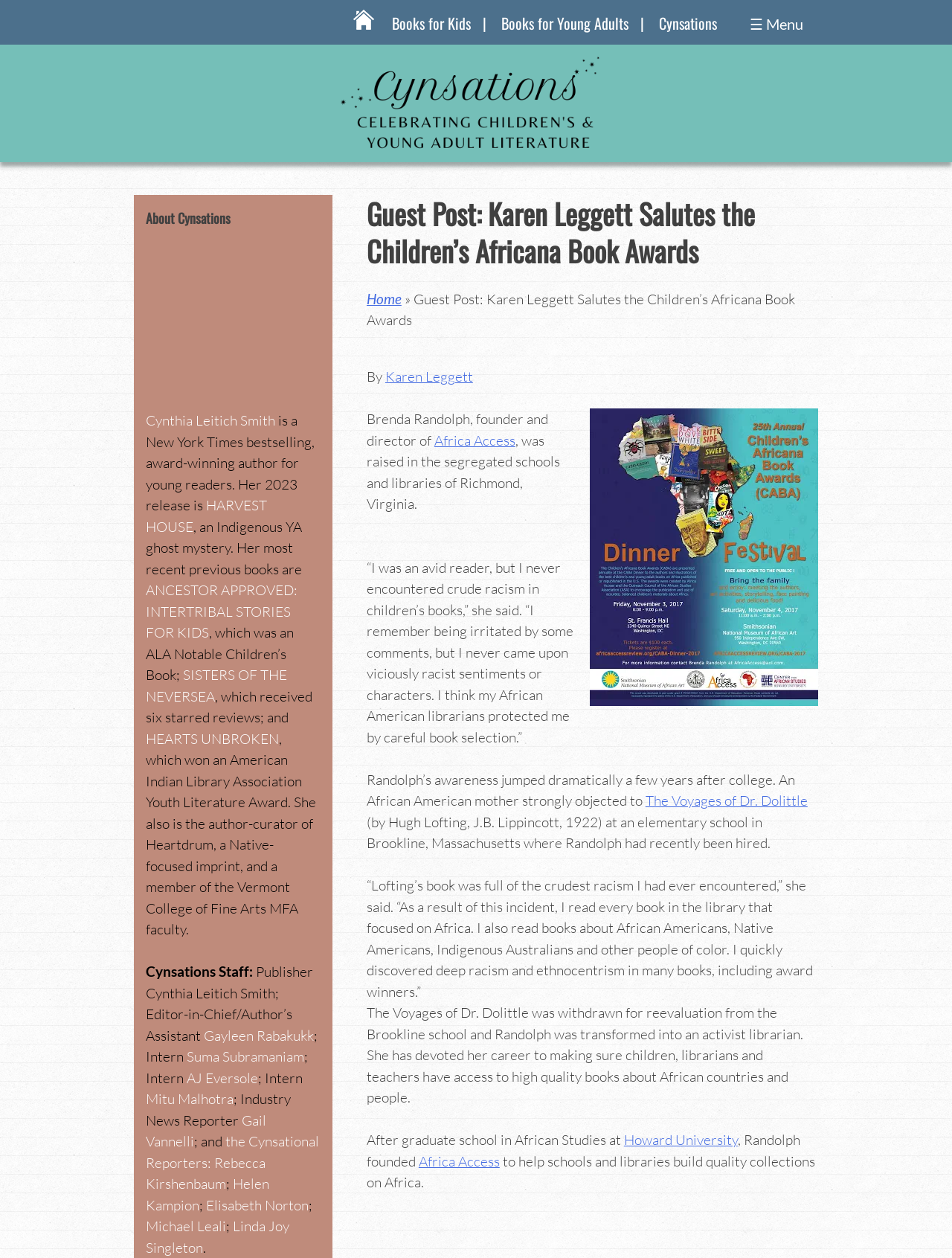Point out the bounding box coordinates of the section to click in order to follow this instruction: "Click on the link to Cynthia Leitich Smith's homepage".

[0.371, 0.001, 0.393, 0.035]